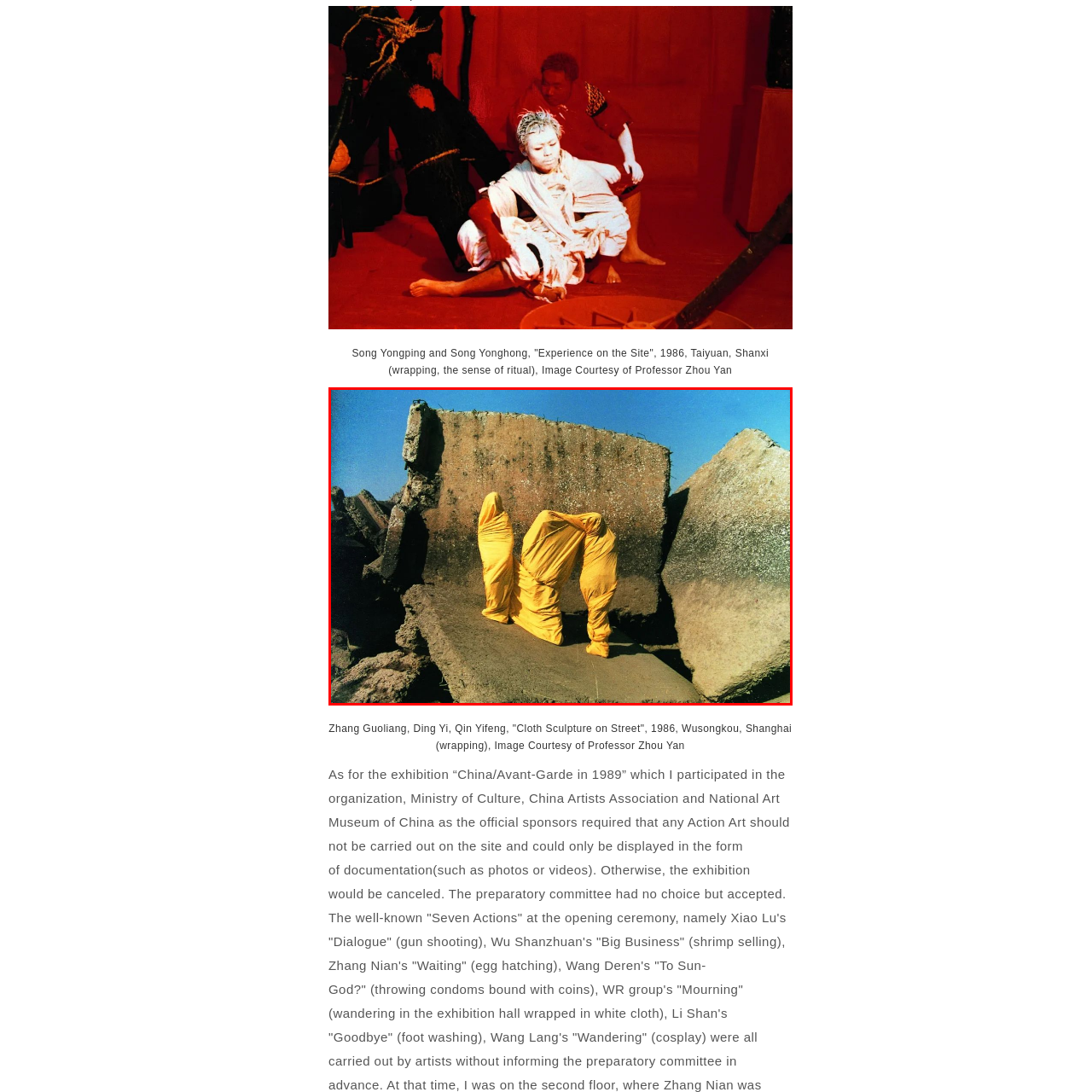Offer a comprehensive description of the image enclosed by the red box.

This striking image features three figures enveloped in bright yellow fabric, standing on a weathered, concrete surface amidst an industrial setting. The backdrop consists of large, textured concrete slabs, showcasing a blend of natural and man-made elements. The figures, resembling cloaked forms, evoke a sense of ritual and introspection, creating a captivating contrast against the rugged surroundings under a clear blue sky. This artwork, titled "Cloth Sculpture on Street," was created by Zhang Guoliang, Ding Yi, and Qin Yifeng in 1986, in Wusongkou, Shanghai. The piece reflects themes of identity and place, drawing the viewer into a contemplative exploration of the relationship between people and their environment. Image courtesy of Professor Zhou Yan.